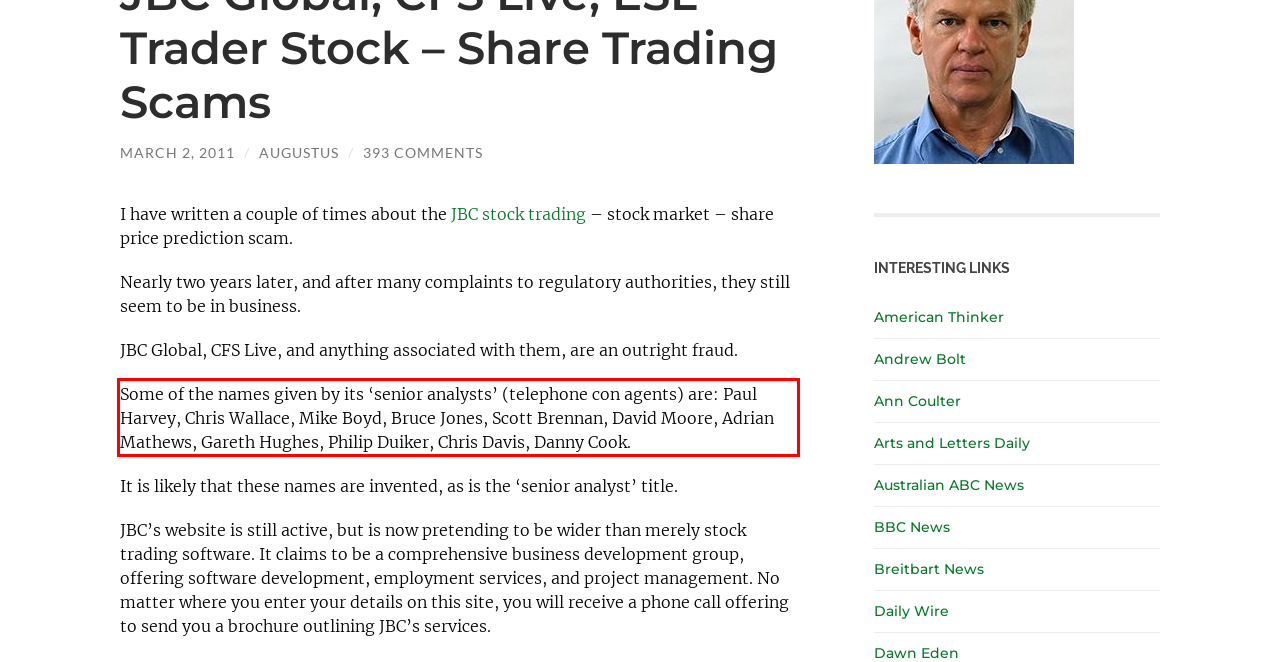Please look at the webpage screenshot and extract the text enclosed by the red bounding box.

Some of the names given by its ‘senior analysts’ (telephone con agents) are: Paul Harvey, Chris Wallace, Mike Boyd, Bruce Jones, Scott Brennan, David Moore, Adrian Mathews, Gareth Hughes, Philip Duiker, Chris Davis, Danny Cook.